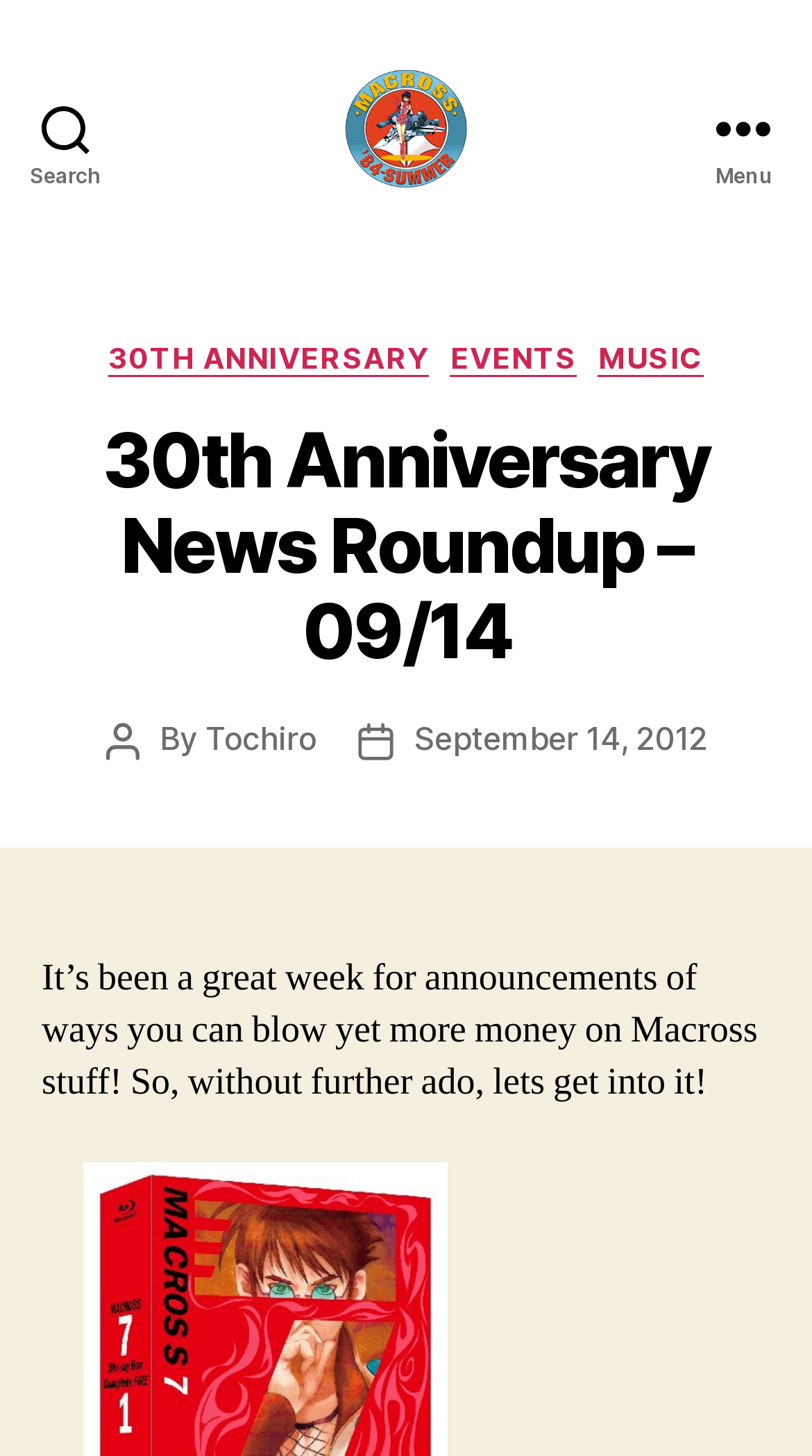Based on the image, please respond to the question with as much detail as possible:
Who is the author of the post?

The author of the post can be determined by looking at the text 'By' followed by a link element with the text 'Tochiro', which suggests that Tochiro is the author of the post.